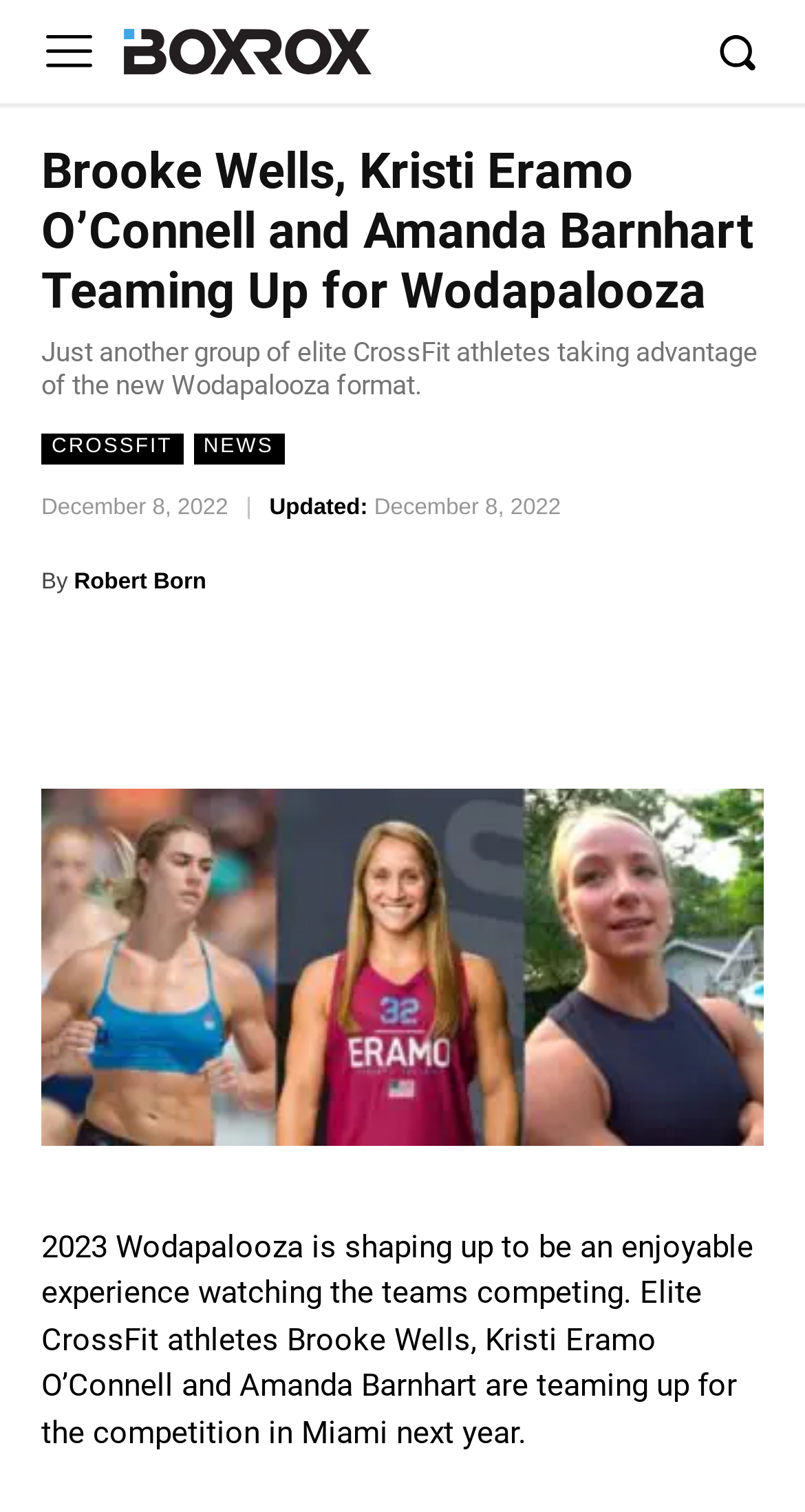Give a detailed account of the webpage.

The webpage is about the 2023 Wodapalooza competition, specifically the formation of a new team consisting of elite CrossFit athletes Brooke Wells, Kristi Eramo O'Connell, and Amanda Barnhart. 

At the top of the page, there are two images, one large and one small, with the larger one taking up most of the width. Below these images, there is a link to the BOXROX website, a competitive fitness magazine, accompanied by its logo. 

Next, there is a heading that reads "Brooke Wells, Kristi Eramo O’Connell and Amanda Barnhart Teaming Up for Wodapalooza". This is followed by a paragraph of text that explains how elite CrossFit athletes are taking advantage of the new Wodapalooza format. 

To the right of this text, there are three links: "CROSSFIT", "NEWS", and a timestamp indicating the article was published on December 8, 2022. Below this, there is another timestamp with an "Updated" label, also indicating December 8, 2022. 

Further down, there is a byline with the author's name, Robert Born, accompanied by links to his social media profiles on Facebook, Twitter, and Pinterest. 

The main content of the article is accompanied by a large image of the Wodapalooza team, which takes up most of the width of the page. Finally, there is a paragraph of text that summarizes the article, explaining that the 2023 Wodapalooza competition is shaping up to be an enjoyable experience, with the newly formed team of elite CrossFit athletes competing in Miami next year.